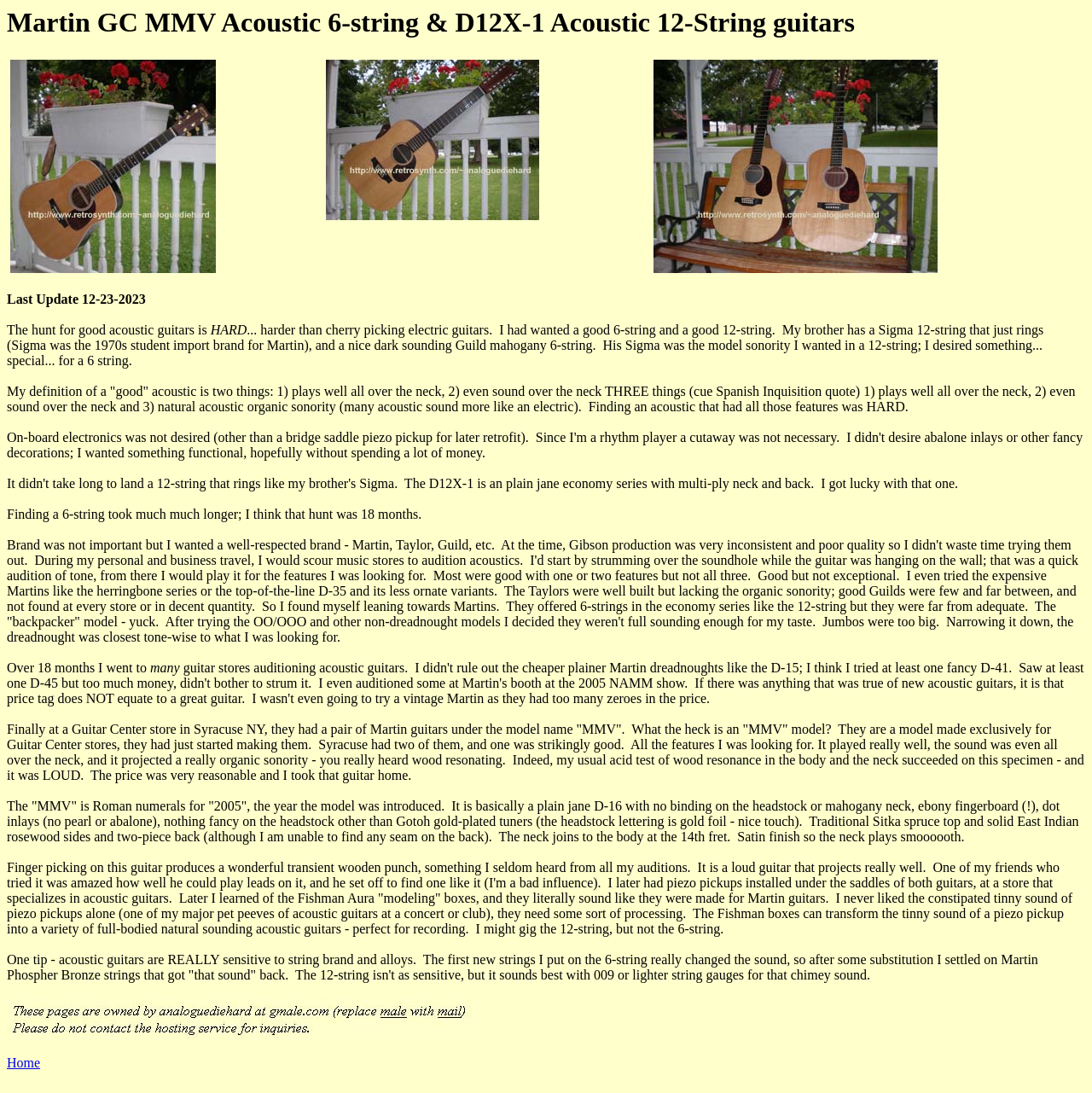Given the element description "alt="12-string"", identify the bounding box of the corresponding UI element.

[0.298, 0.191, 0.494, 0.204]